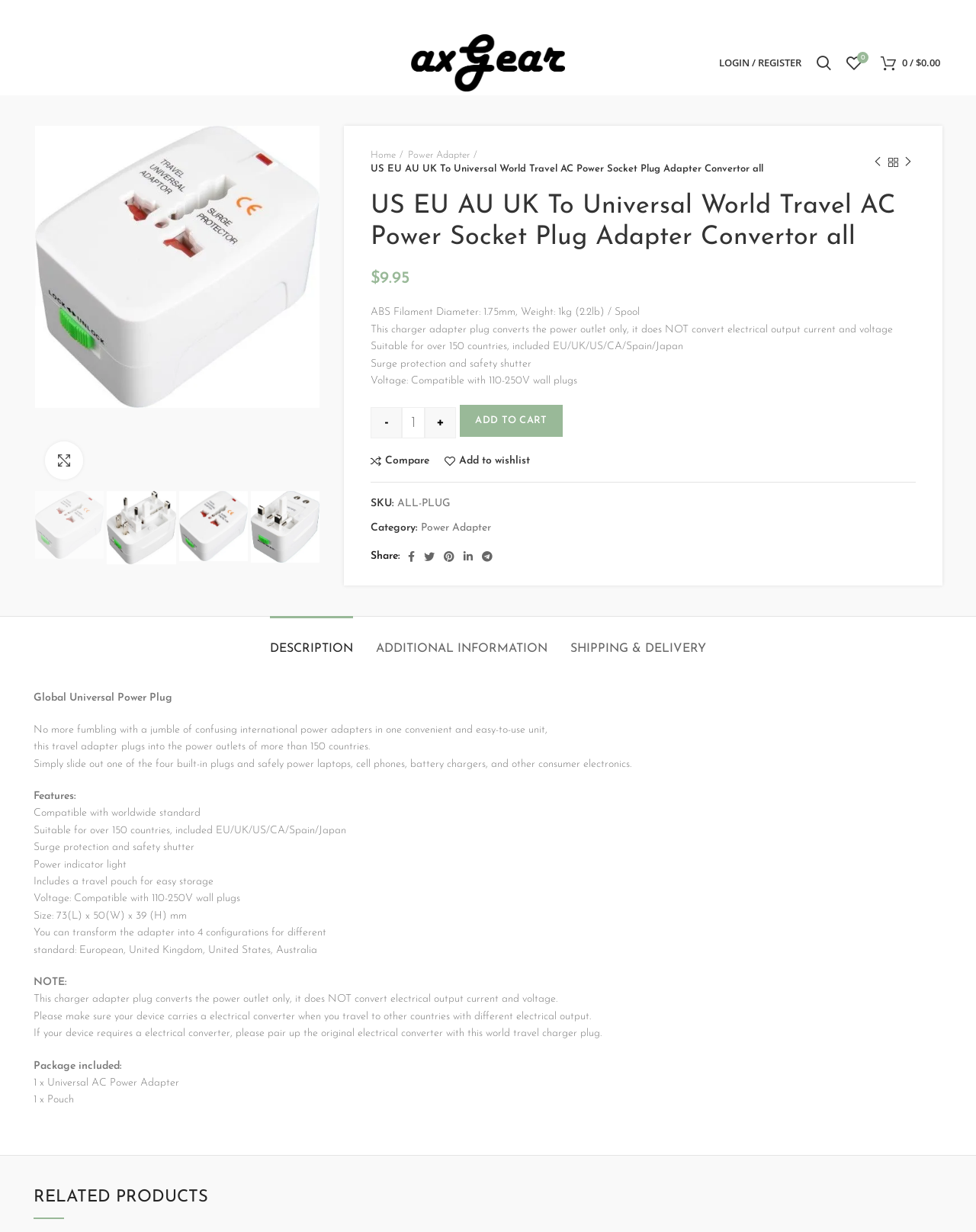Select the bounding box coordinates of the element I need to click to carry out the following instruction: "View product details".

[0.38, 0.156, 0.938, 0.206]